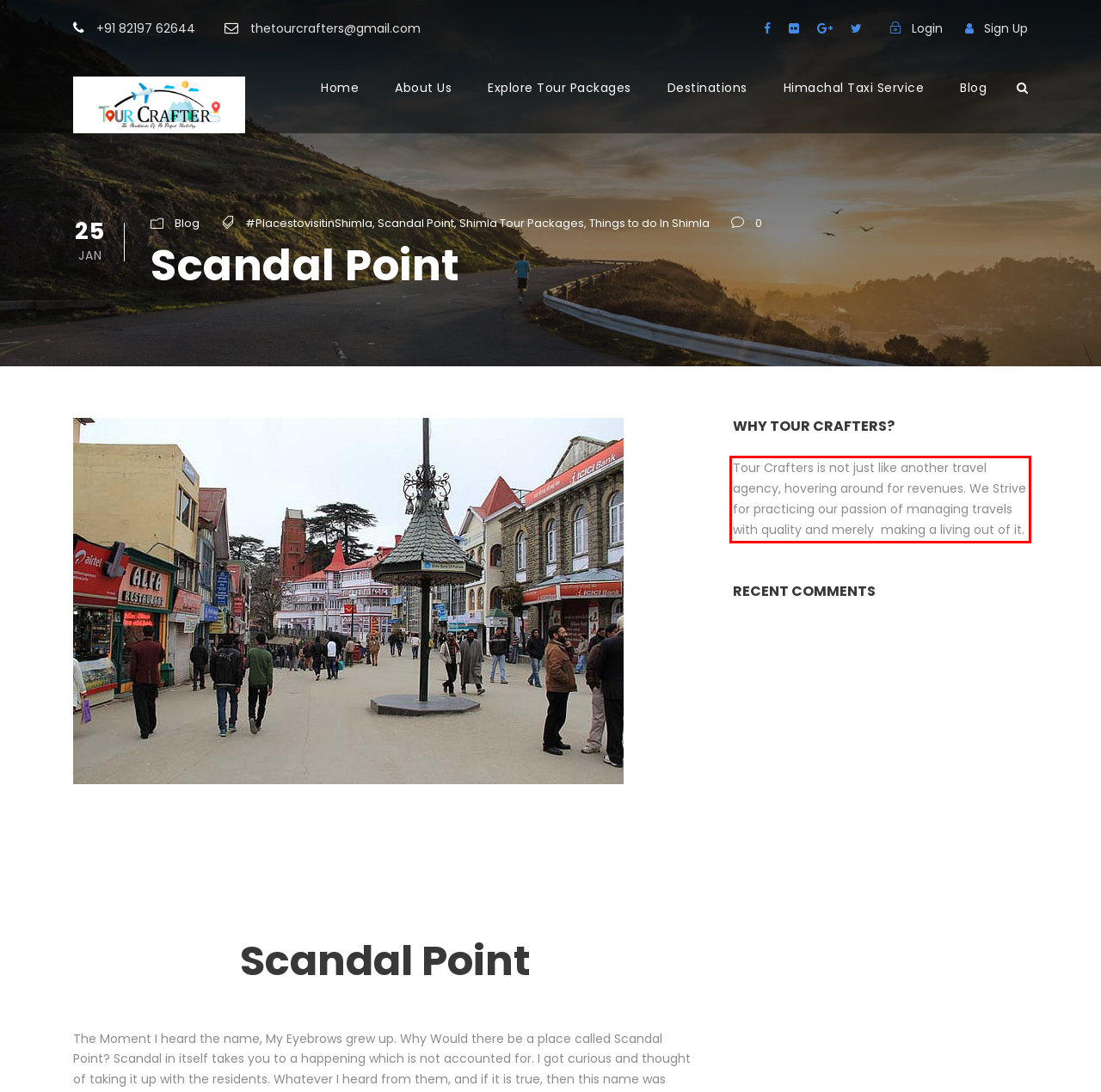You have a screenshot of a webpage with a red bounding box. Use OCR to generate the text contained within this red rectangle.

Tour Crafters is not just like another travel agency, hovering around for revenues. We Strive for practicing our passion of managing travels with quality and merely making a living out of it.